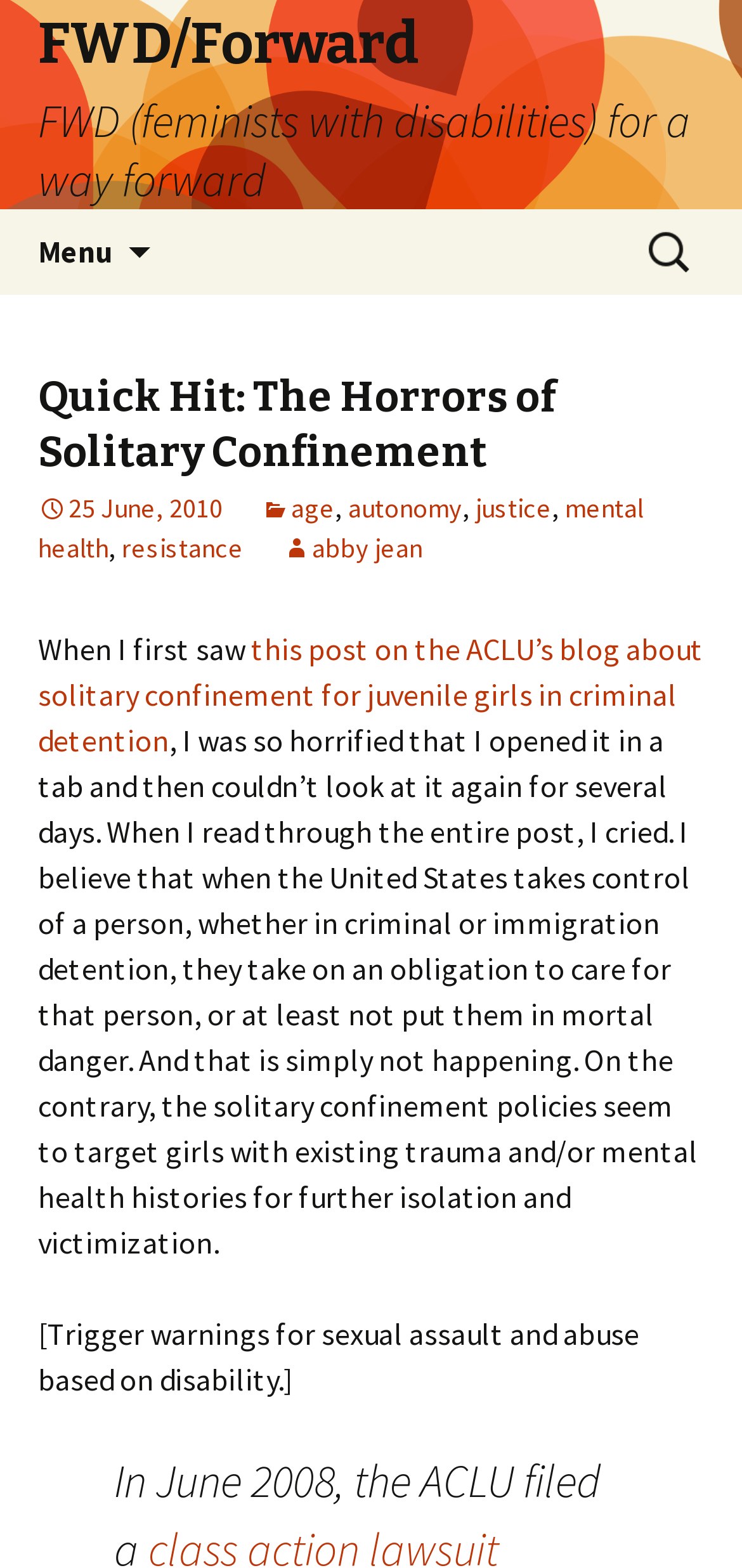Please give a concise answer to this question using a single word or phrase: 
What is the purpose of the search box?

To search for content